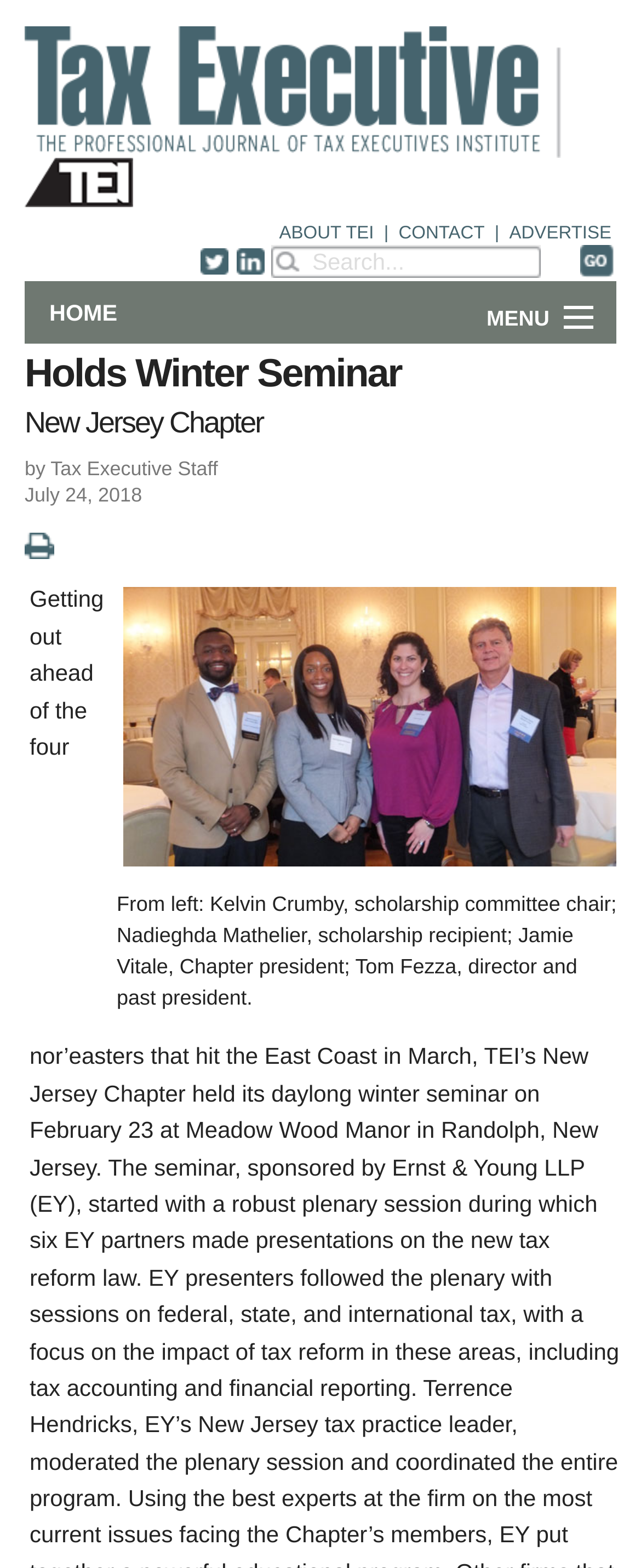Please determine the bounding box coordinates of the element to click in order to execute the following instruction: "Search for something". The coordinates should be four float numbers between 0 and 1, specified as [left, top, right, bottom].

[0.423, 0.156, 0.844, 0.177]